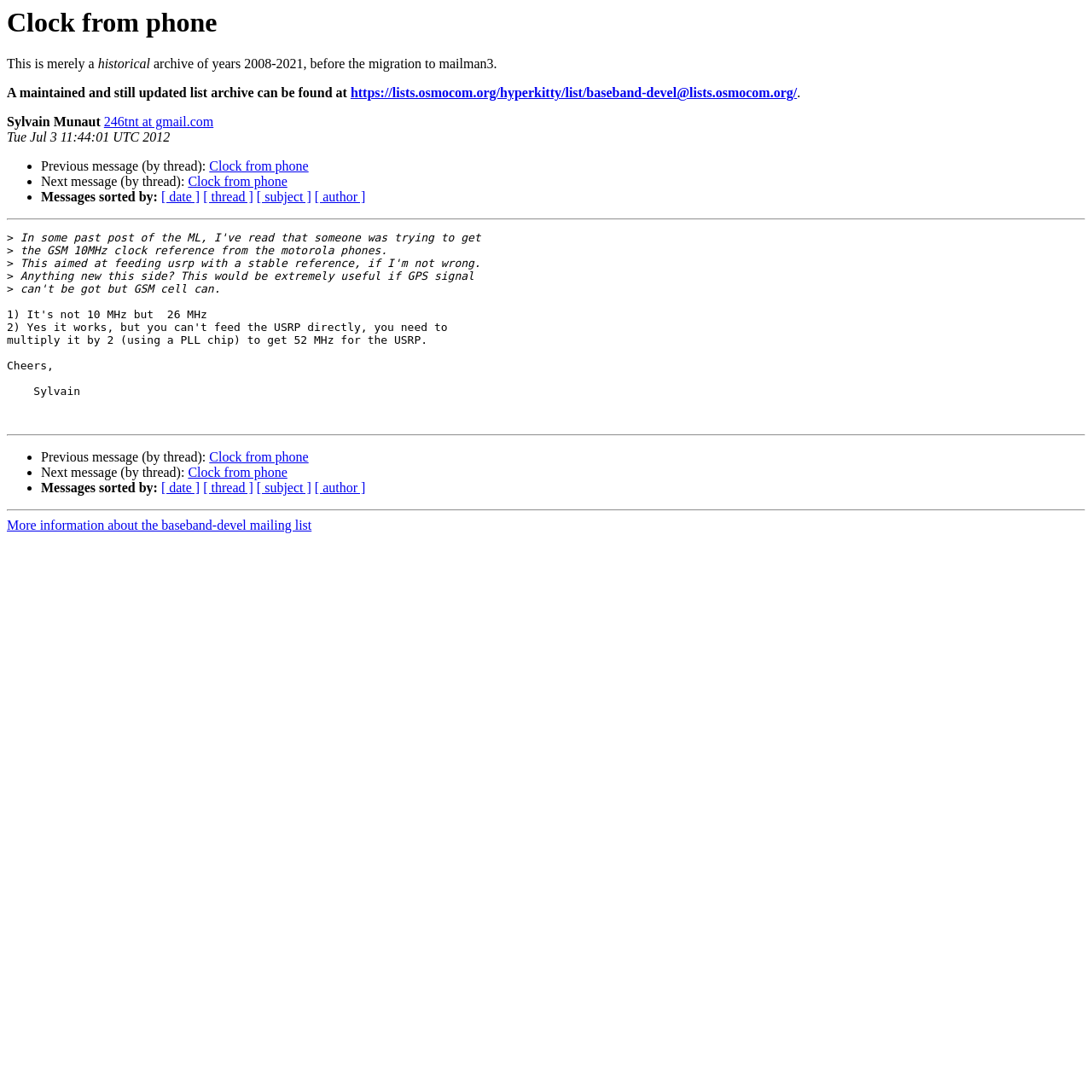Answer the question briefly using a single word or phrase: 
What is the date of this message?

Tue Jul 3 11:44:01 UTC 2012